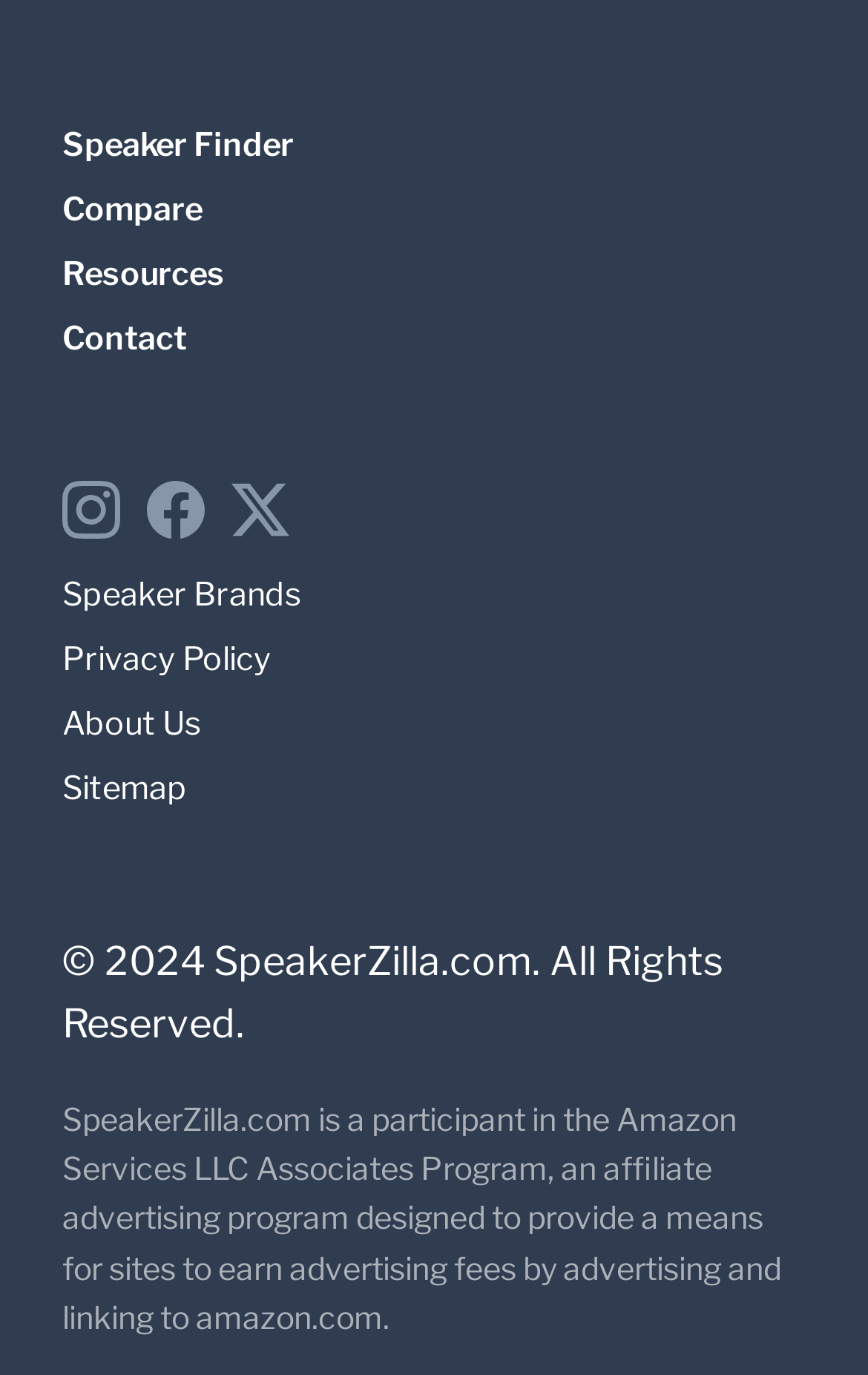Determine the bounding box coordinates of the clickable region to carry out the instruction: "Get help from the help center".

None